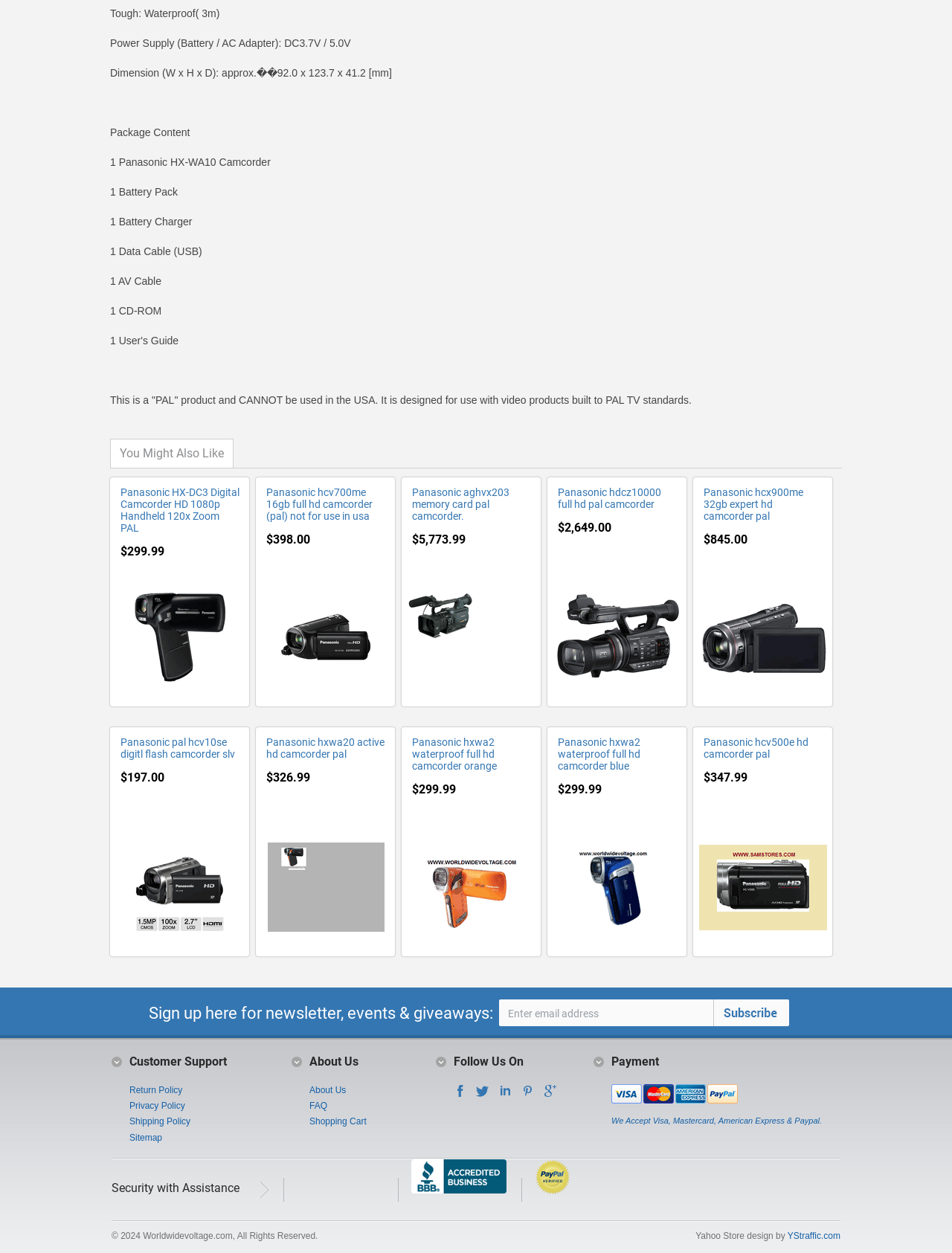Show the bounding box coordinates of the element that should be clicked to complete the task: "Click the 'Panasonic HX-DC3 Digital Camcorder HD 1080p Handheld 120x Zoom PAL' link".

[0.127, 0.388, 0.252, 0.426]